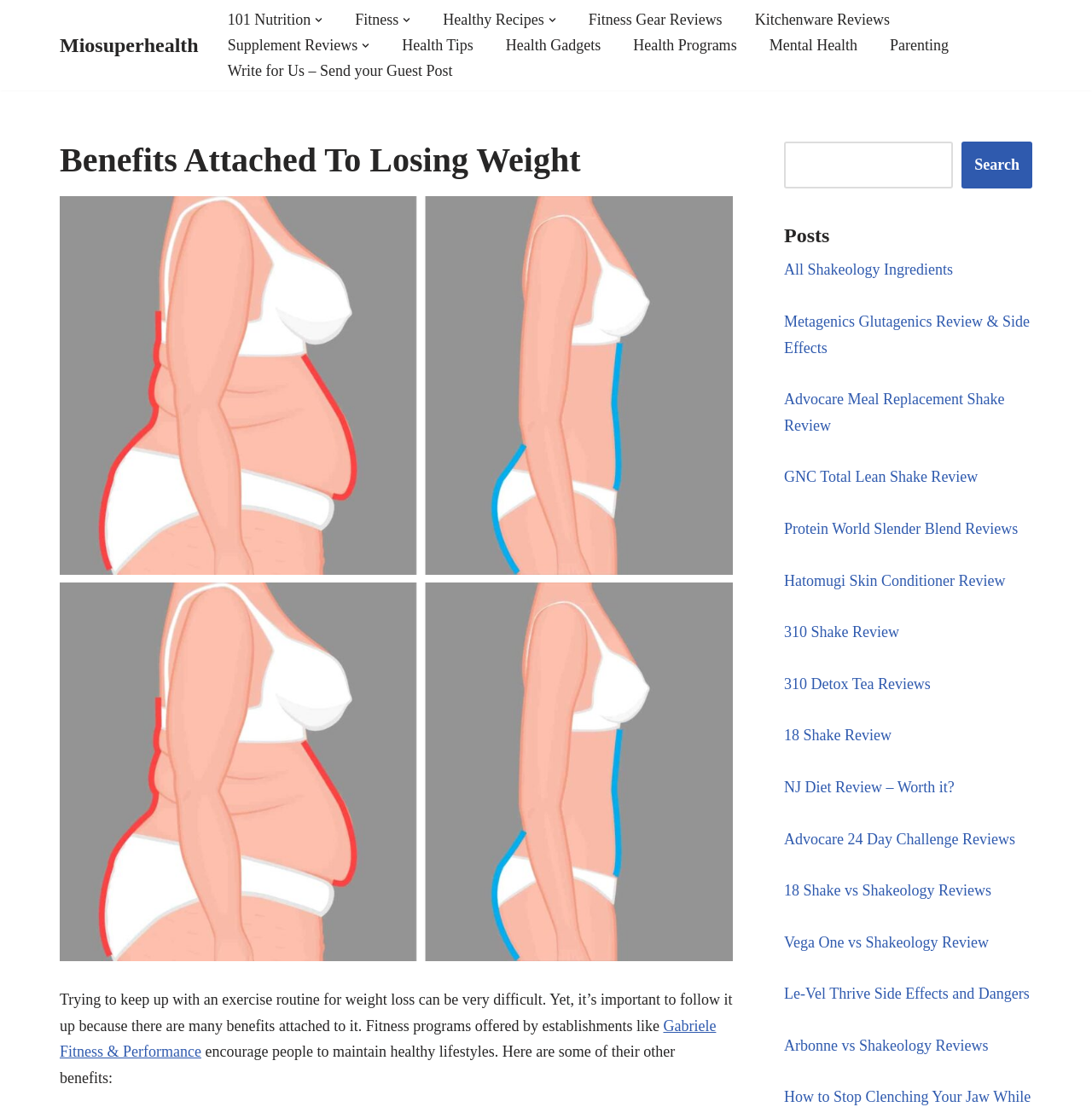Extract the main heading from the webpage content.

Benefits Attached To Losing Weight